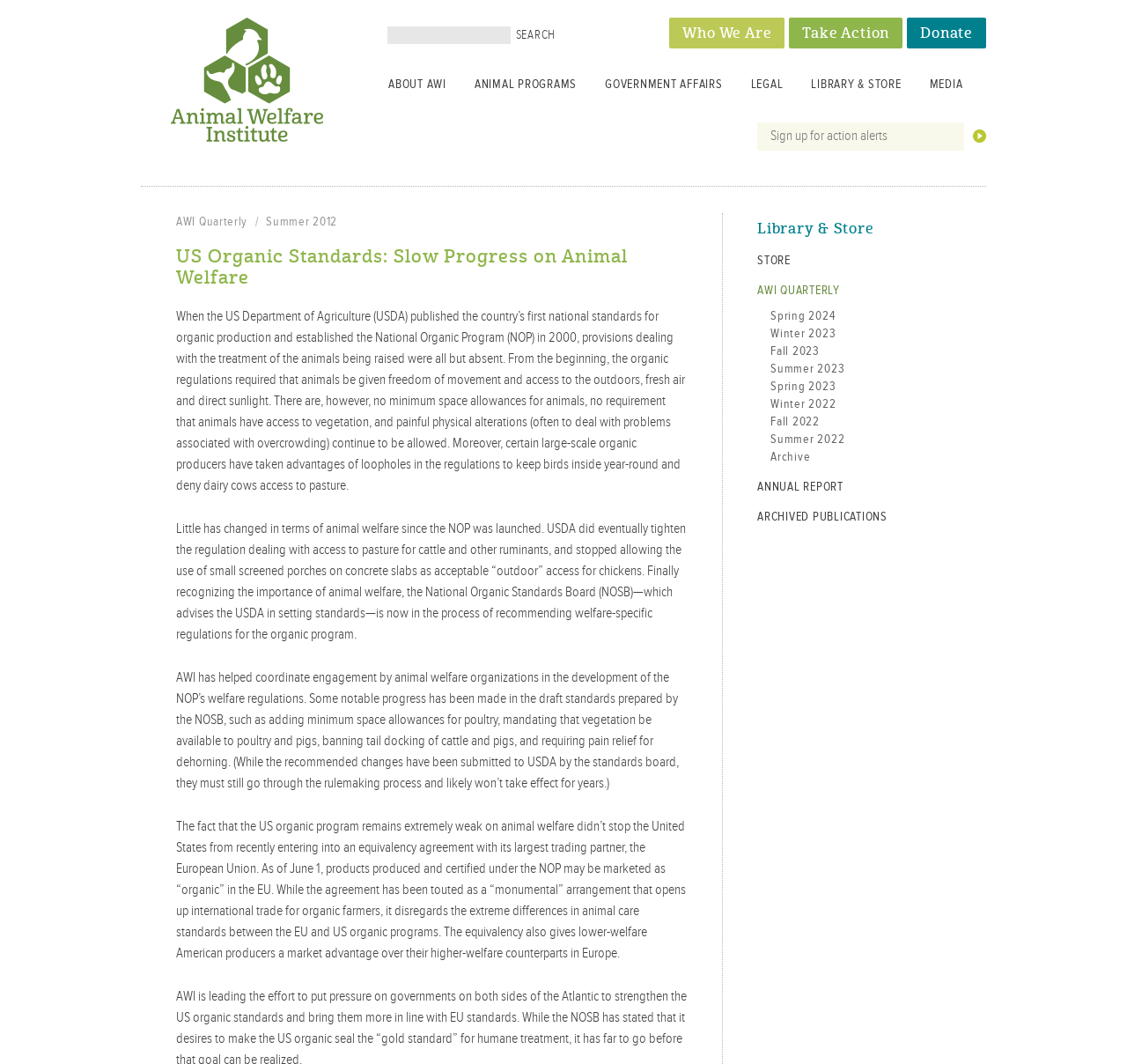Give the bounding box coordinates for this UI element: "Accept". The coordinates should be four float numbers between 0 and 1, arranged as [left, top, right, bottom].

None